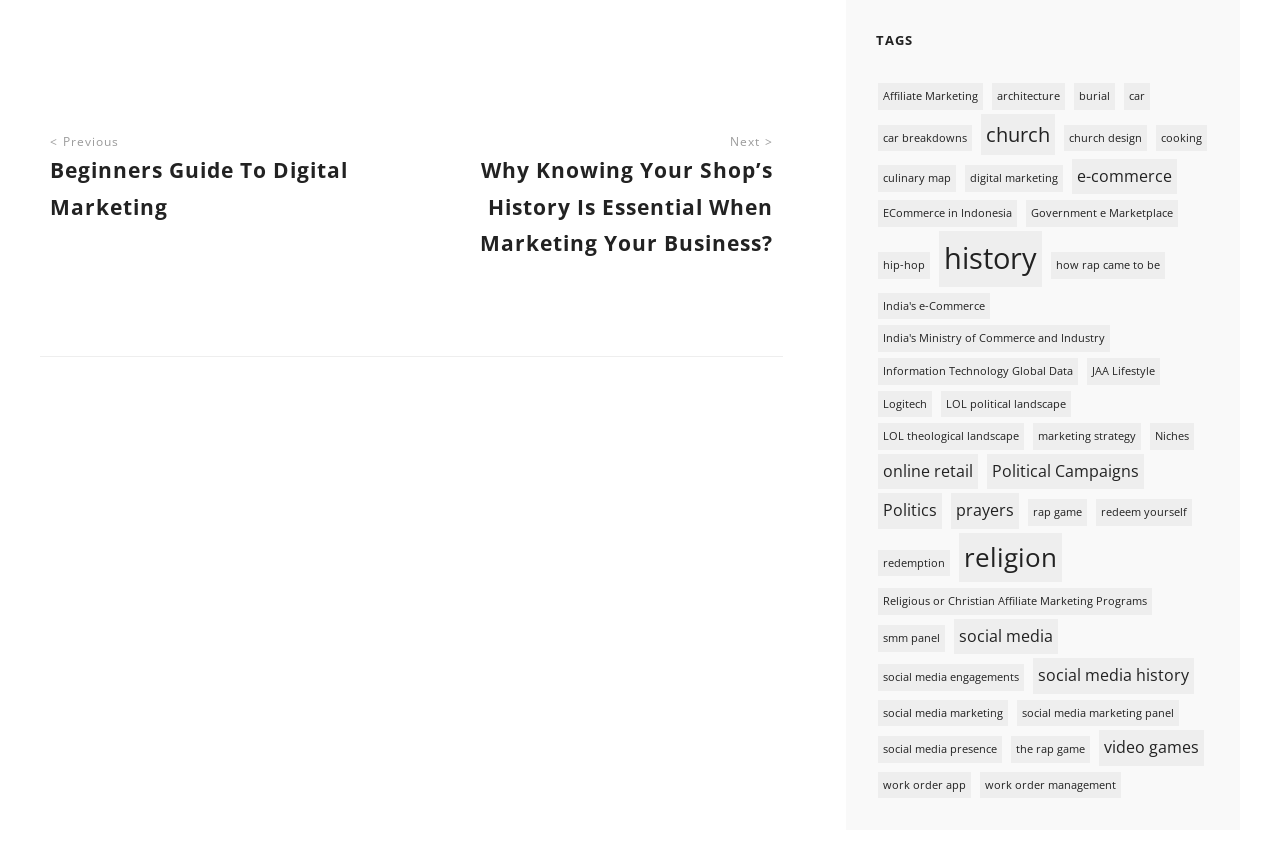Show the bounding box coordinates of the element that should be clicked to complete the task: "Read about 'social media marketing'".

[0.686, 0.821, 0.788, 0.853]